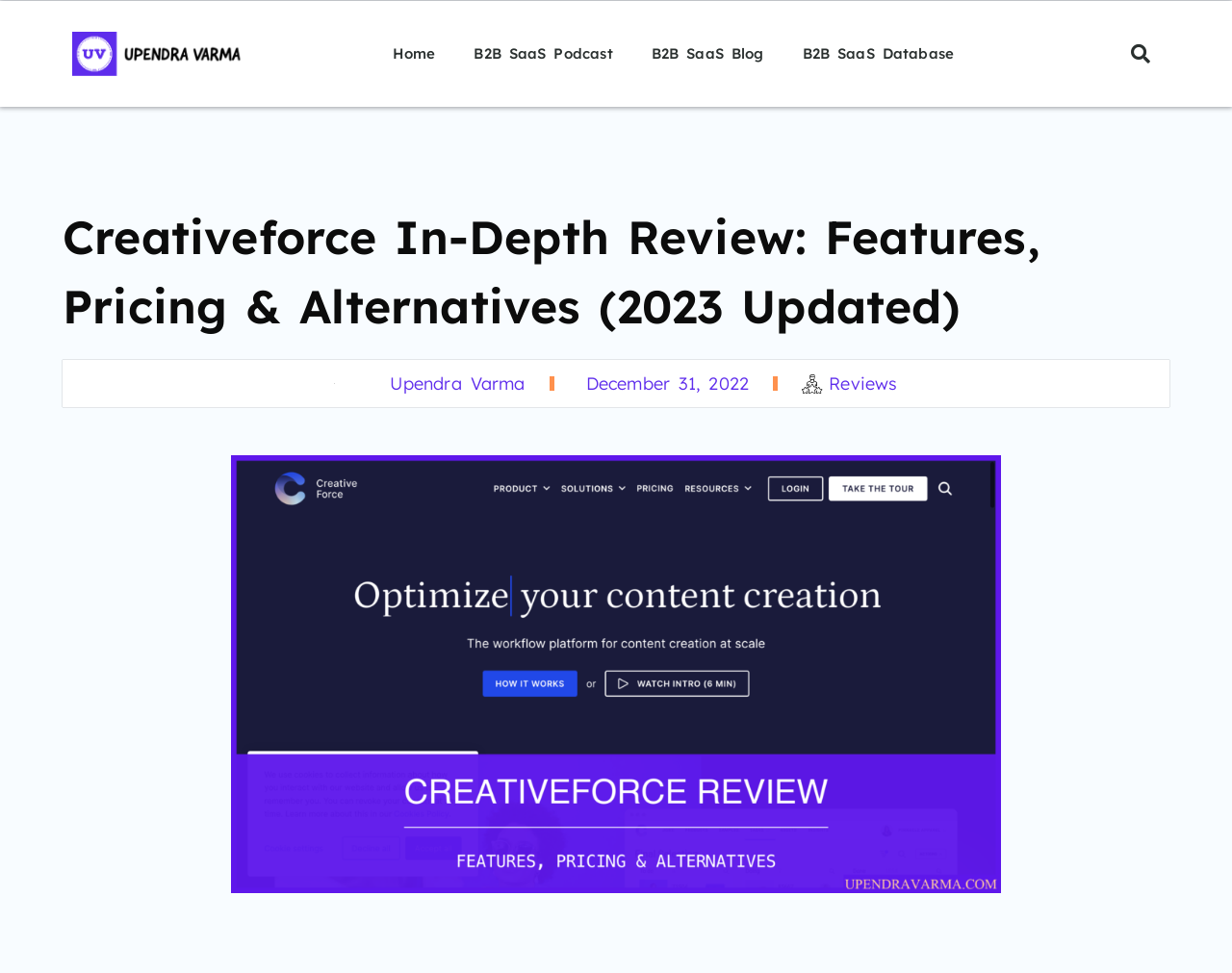Determine the coordinates of the bounding box for the clickable area needed to execute this instruction: "click on the search button".

[0.91, 0.036, 0.941, 0.075]